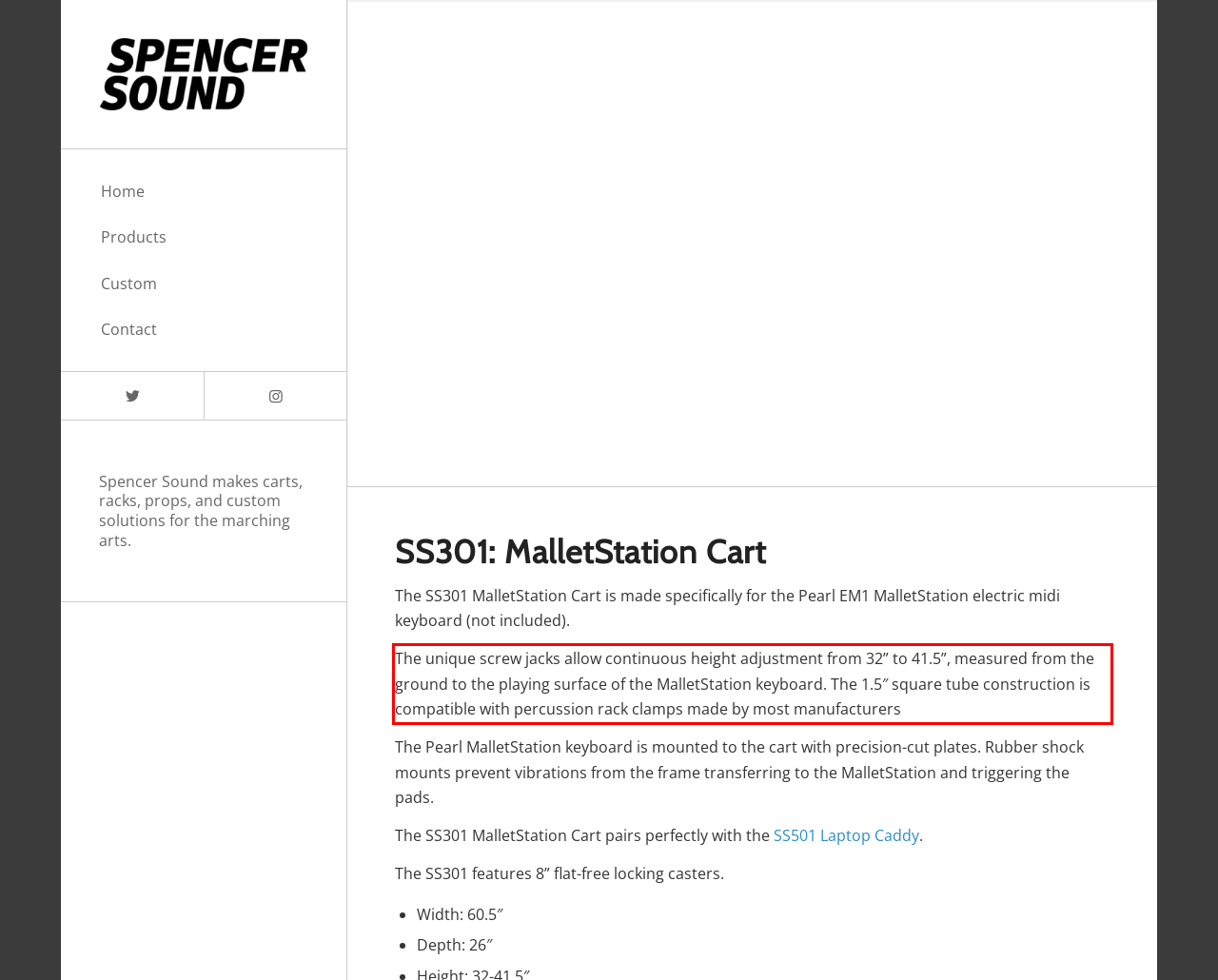Examine the webpage screenshot, find the red bounding box, and extract the text content within this marked area.

The unique screw jacks allow continuous height adjustment from 32” to 41.5”, measured from the ground to the playing surface of the MalletStation keyboard. The 1.5″ square tube construction is compatible with percussion rack clamps made by most manufacturers